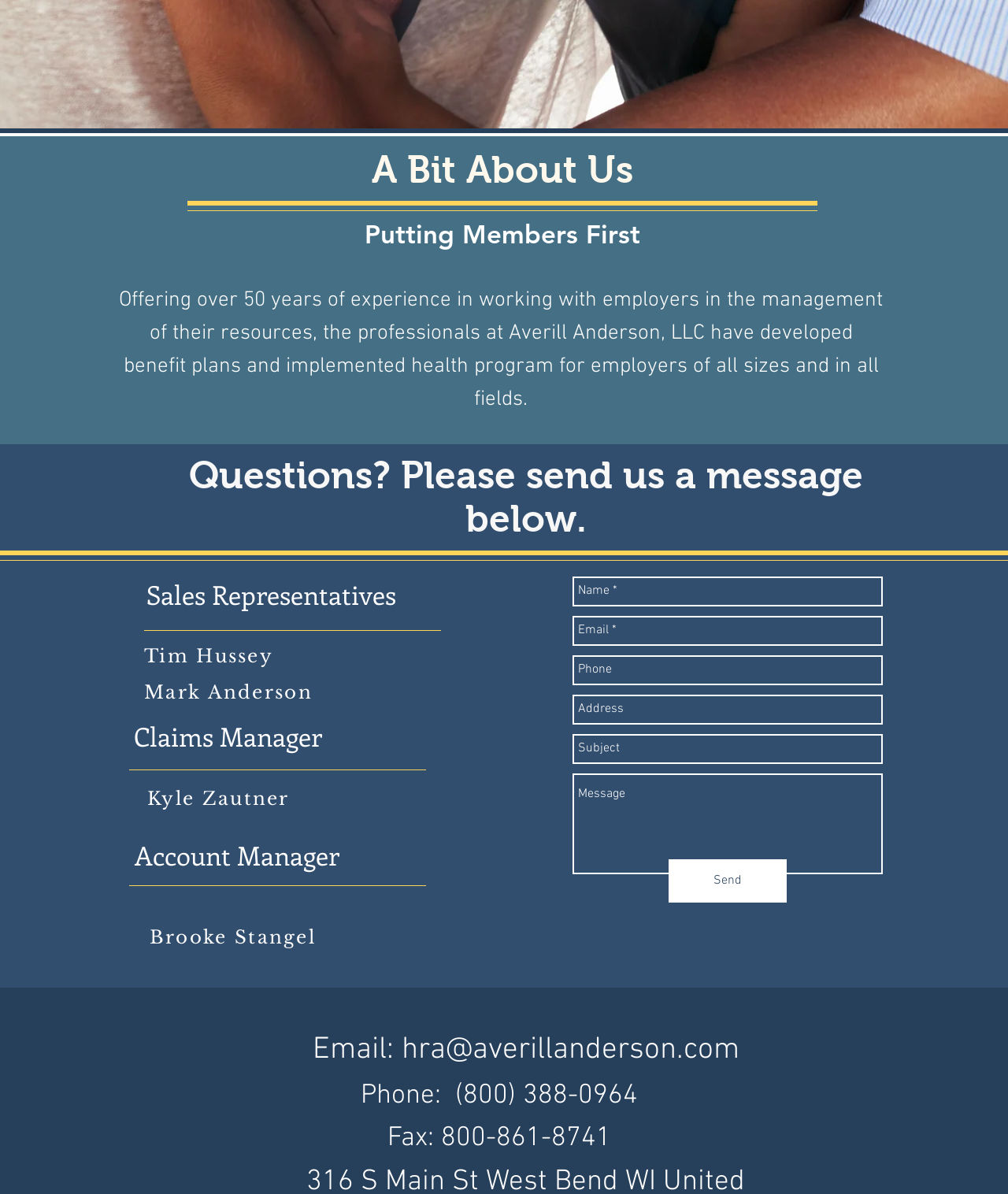Identify the bounding box coordinates for the UI element described by the following text: "hra@averillanderson.com". Provide the coordinates as four float numbers between 0 and 1, in the format [left, top, right, bottom].

[0.398, 0.864, 0.733, 0.895]